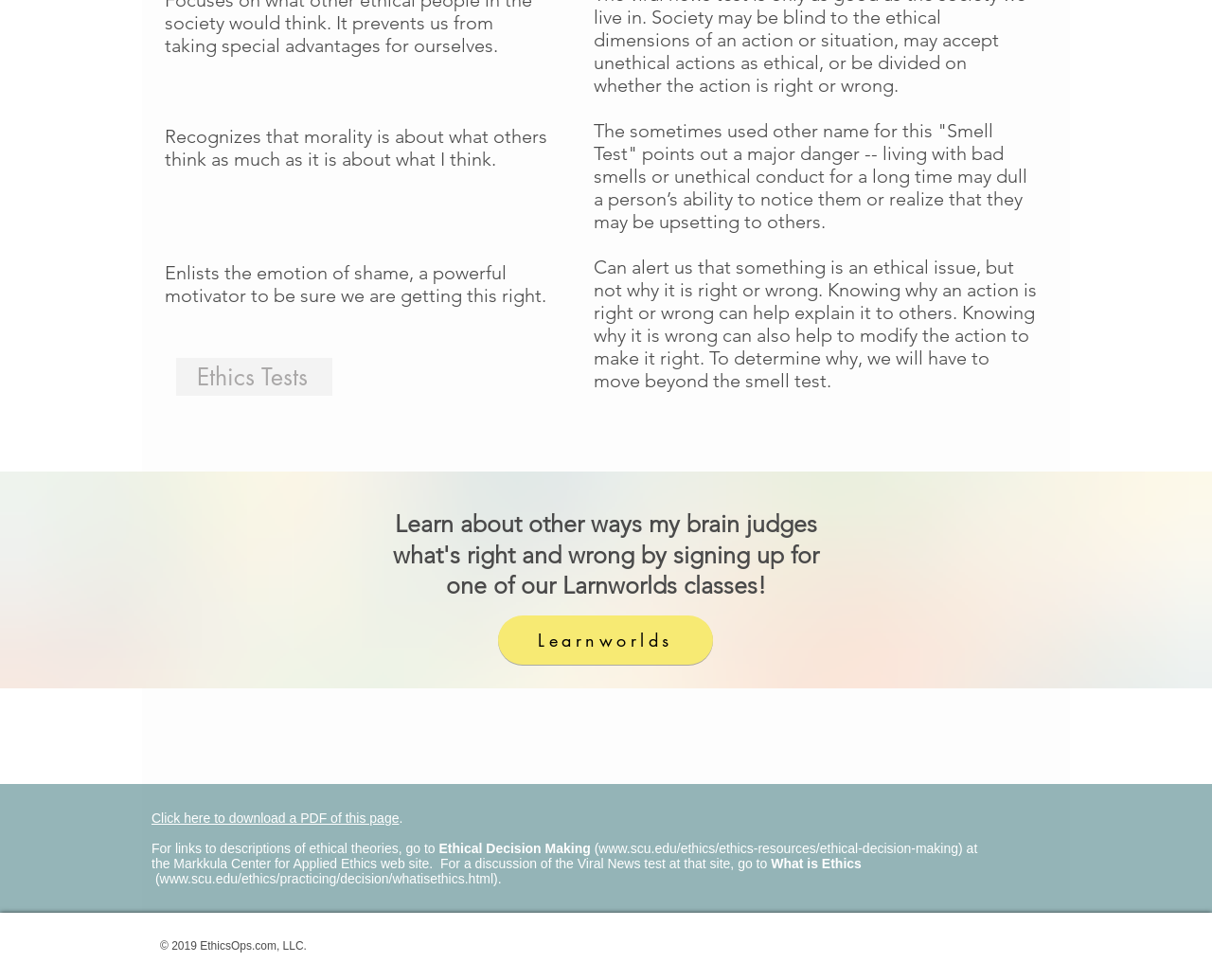What is the purpose of the image on this webpage?
Carefully examine the image and provide a detailed answer to the question.

The image on the webpage does not appear to have a specific purpose or function, but rather serves as a decoration or illustration. It does not contain any text or relevant information, and its presence does not seem to be essential to the understanding of the webpage's content.